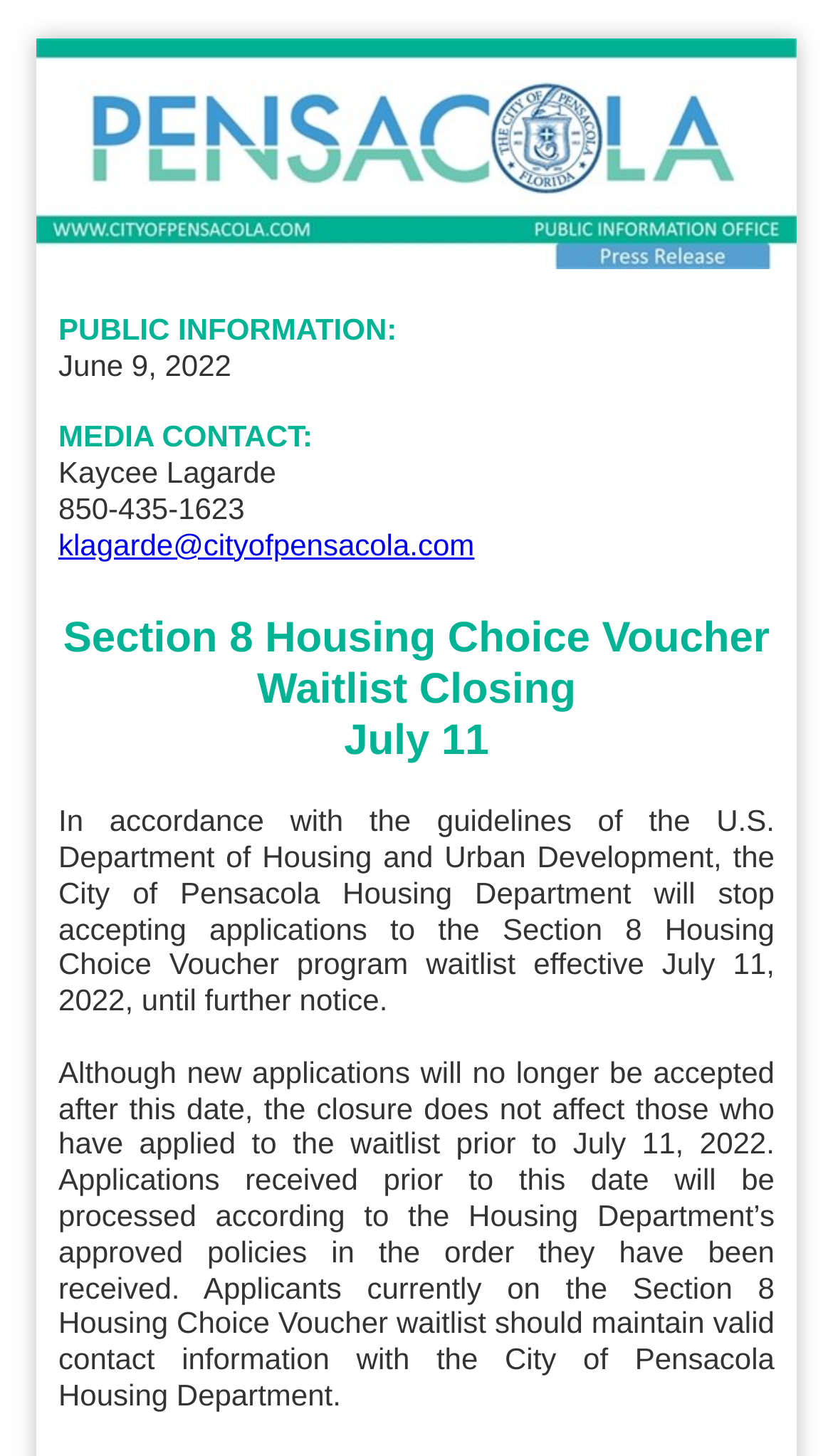Give a one-word or phrase response to the following question: When will the Section 8 Housing Choice Voucher waitlist stop accepting applications?

July 11, 2022